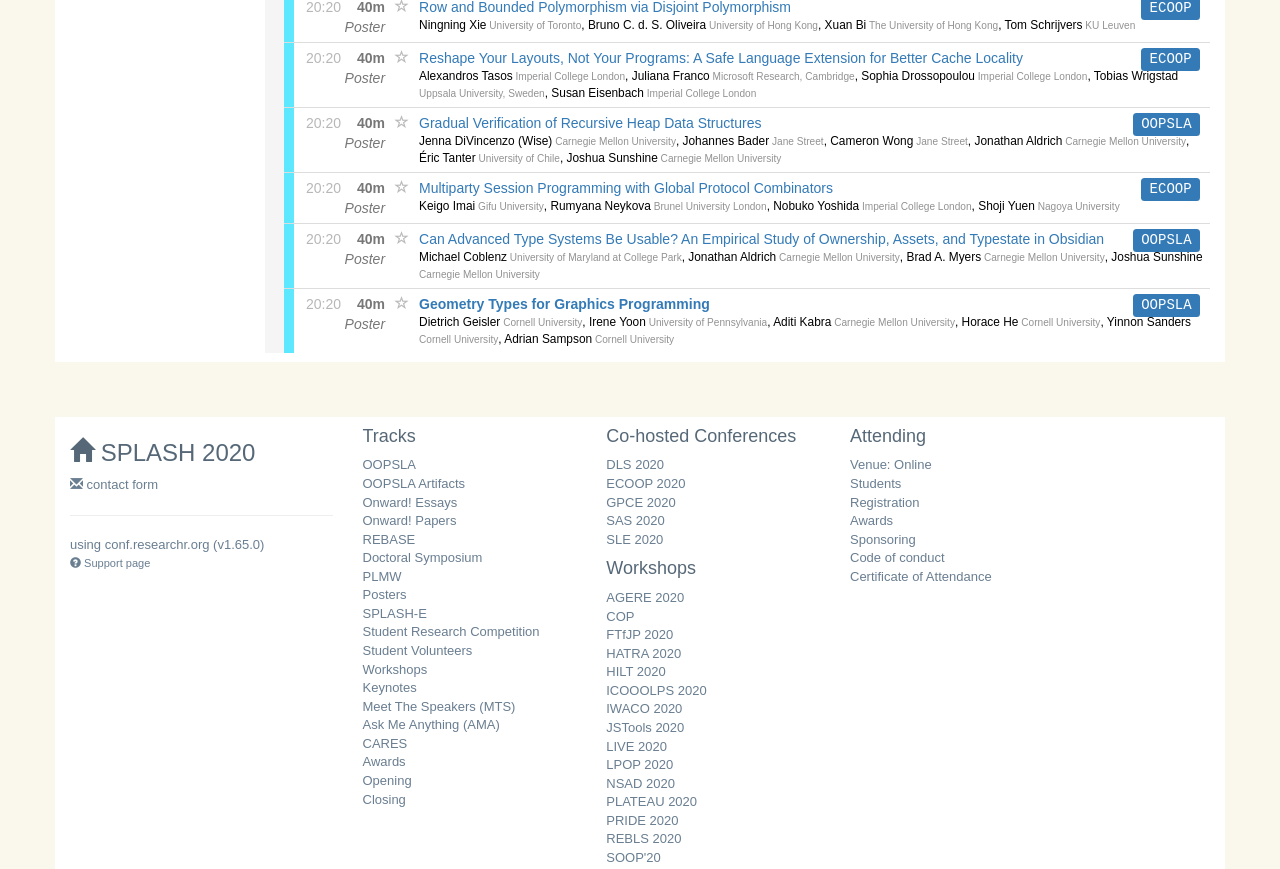Pinpoint the bounding box coordinates of the element you need to click to execute the following instruction: "check the details of 'Gradual Verification of Recursive Heap Data Structures OOPSLA'". The bounding box should be represented by four float numbers between 0 and 1, in the format [left, top, right, bottom].

[0.327, 0.132, 0.595, 0.15]